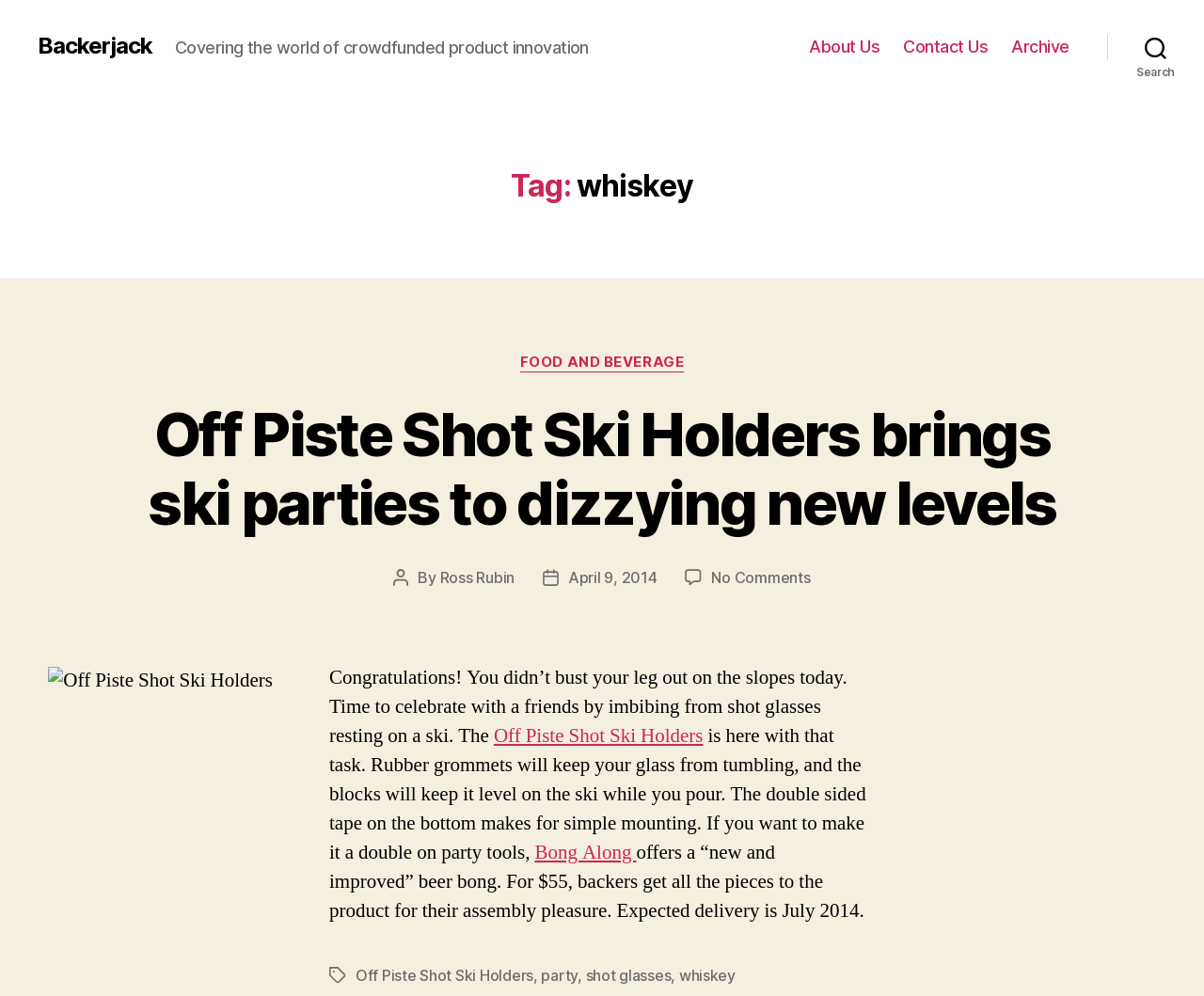Please locate the clickable area by providing the bounding box coordinates to follow this instruction: "View the 'whiskey' tag".

[0.564, 0.97, 0.611, 0.988]